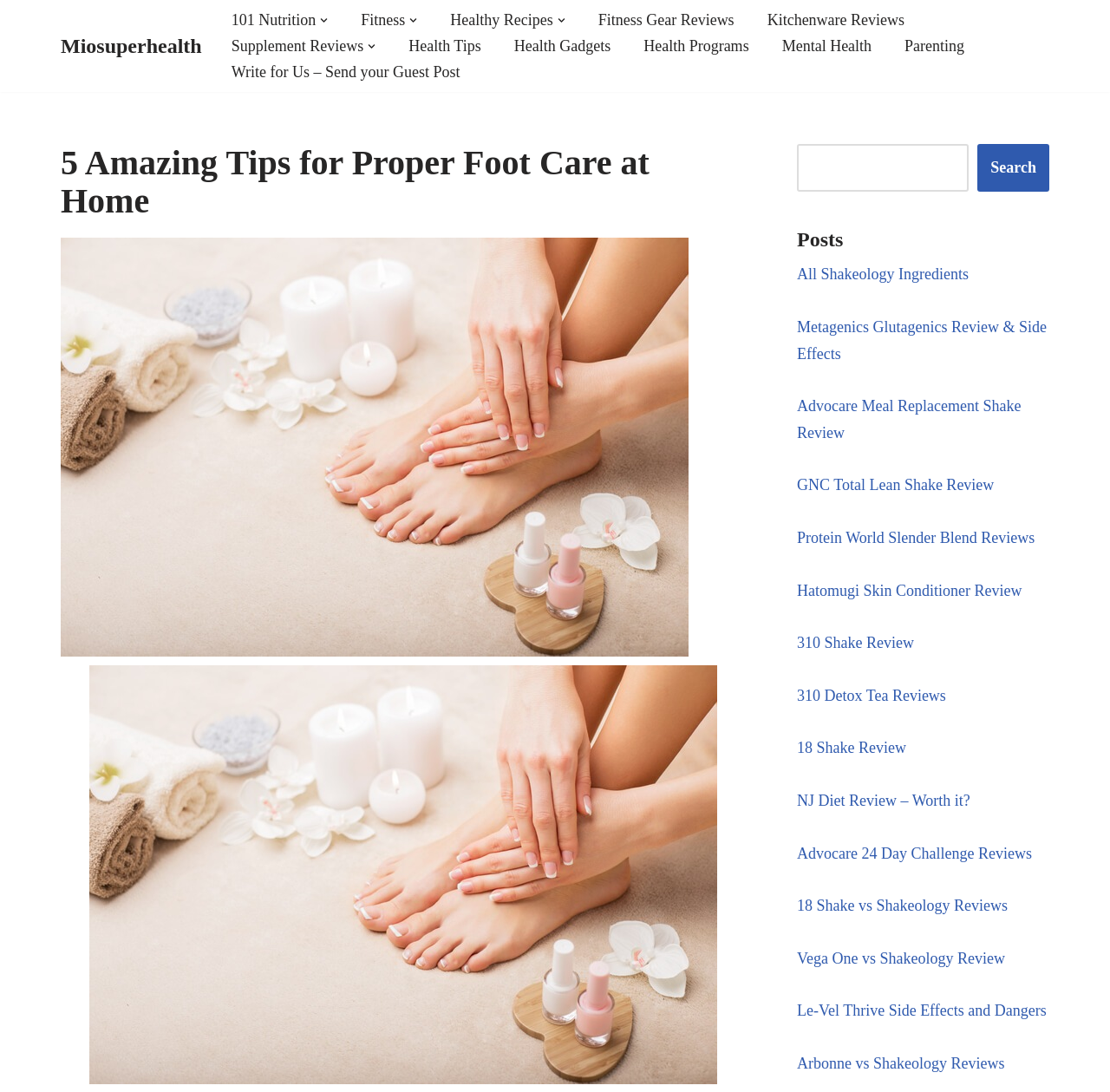Use a single word or phrase to answer the question: What is the category that contains 'Health Tips' and 'Health Gadgets'?

Health